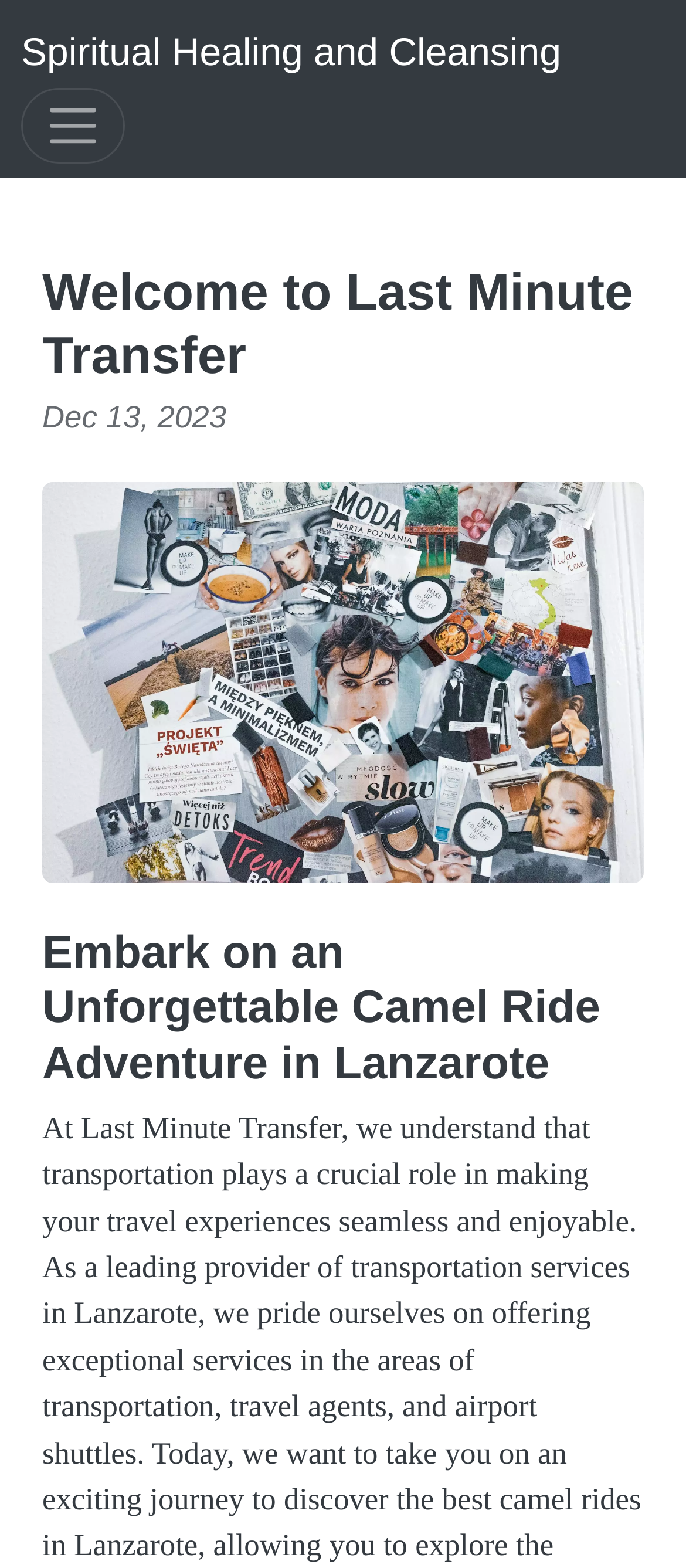Find the coordinates for the bounding box of the element with this description: "Spiritual Healing and Cleansing".

[0.031, 0.009, 0.818, 0.057]